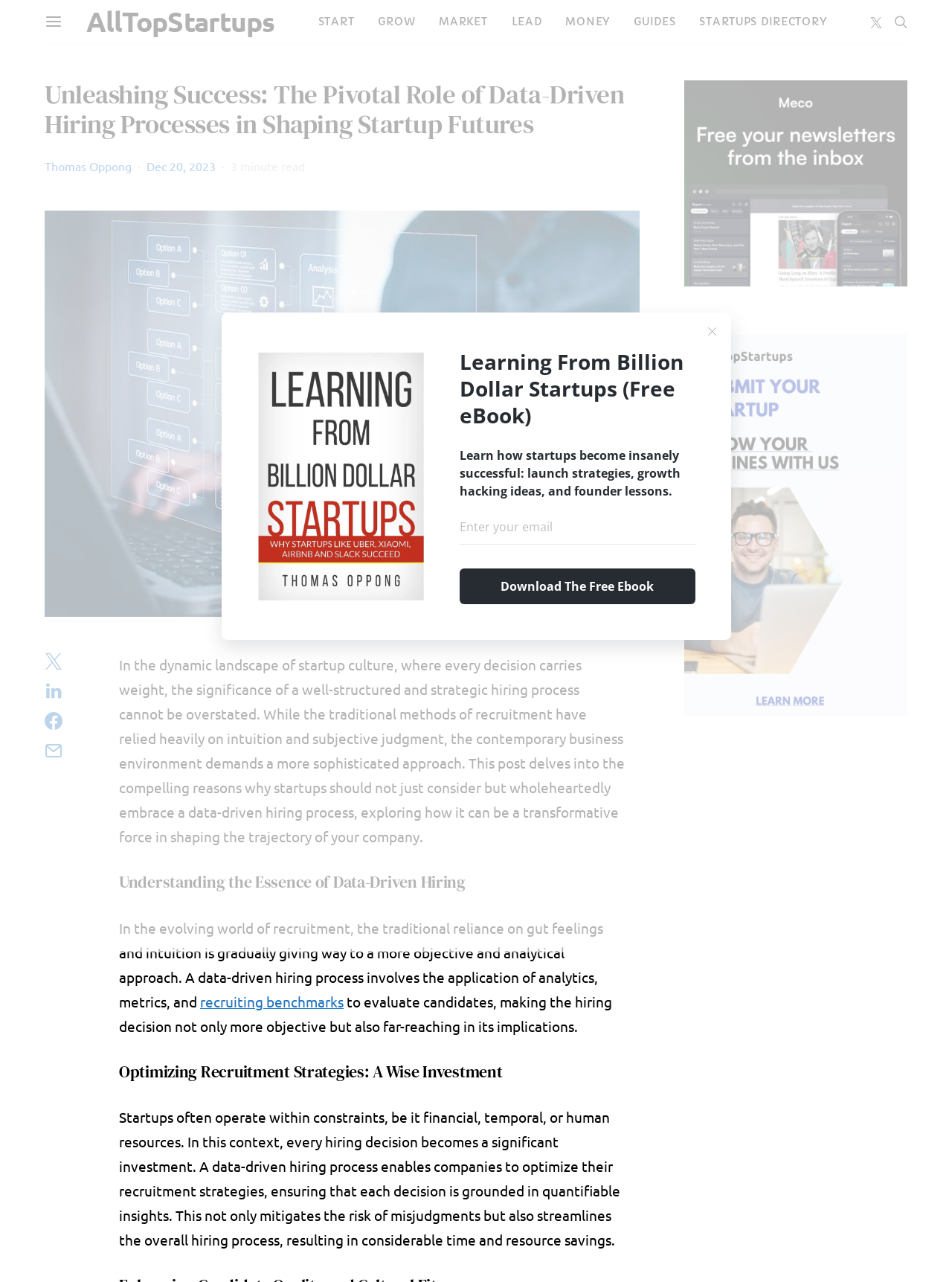Analyze the image and deliver a detailed answer to the question: What is the category of the link 'START'?

The link 'START' is part of a navigation menu, and based on its position and surrounding links, it appears to be related to startup-related topics or categories, such as startup guides or resources.